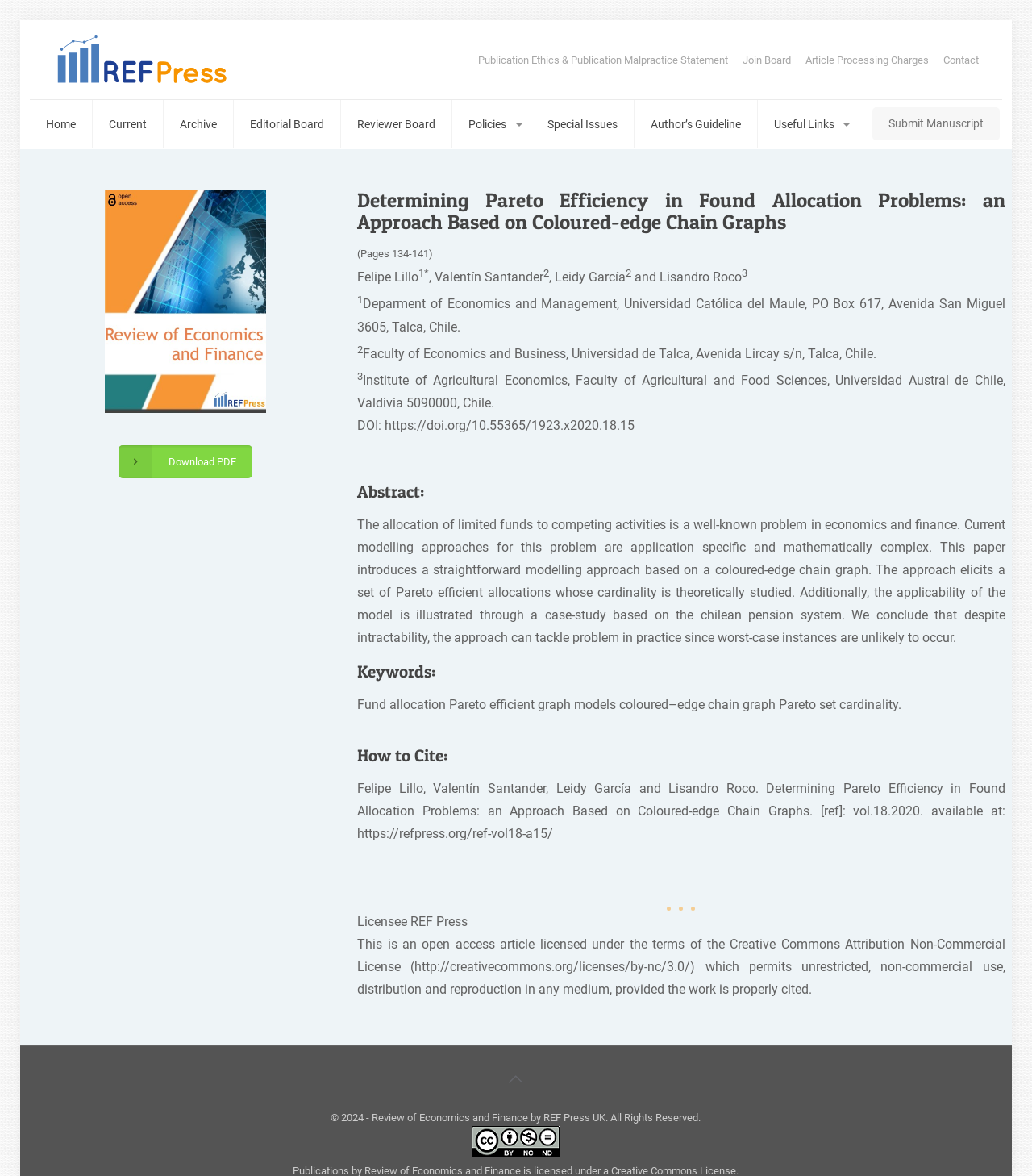What is the title of the article?
Use the screenshot to answer the question with a single word or phrase.

Determining Pareto Efficiency in Found Allocation Problems: an Approach Based on Coloured-edge Chain Graphs